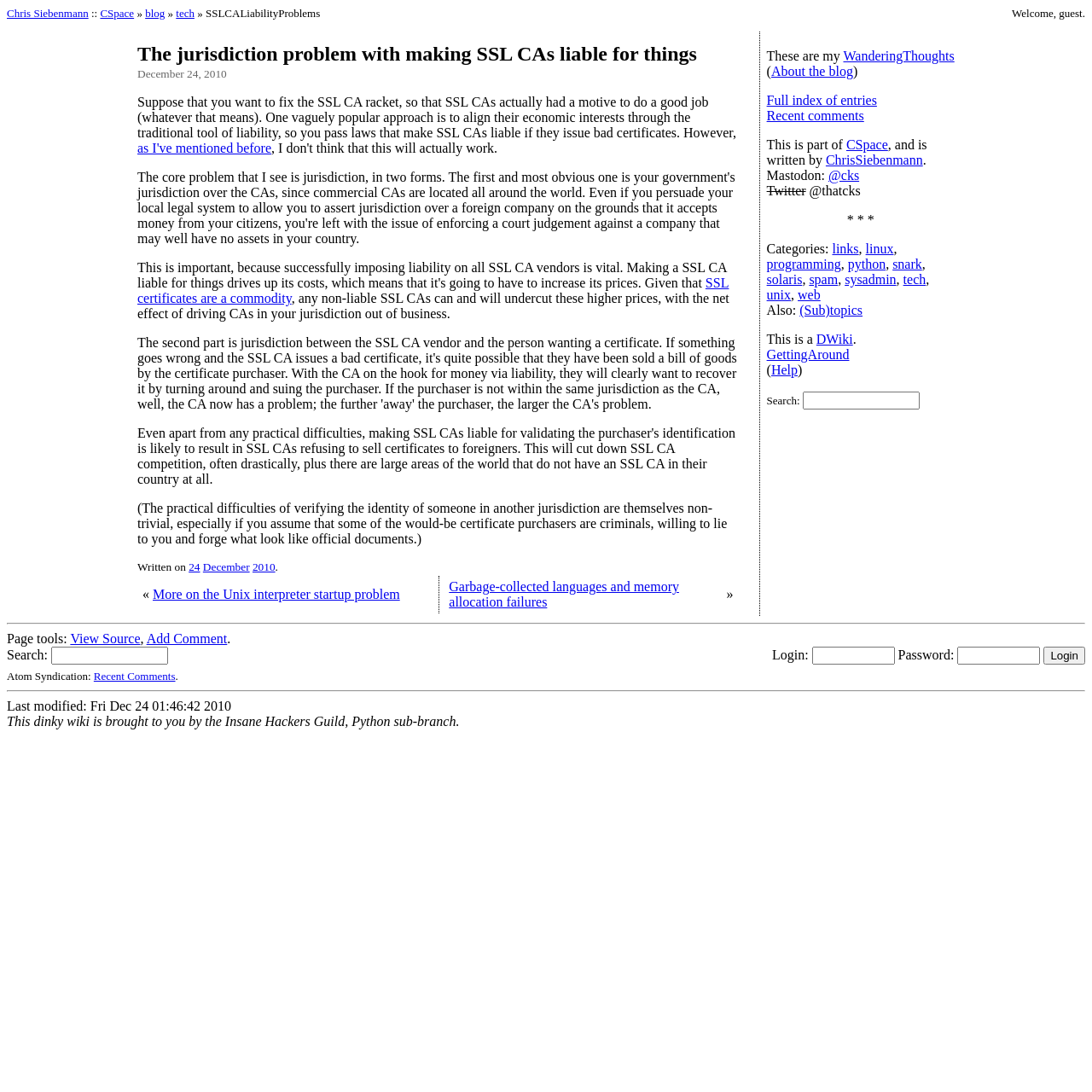Based on the image, give a detailed response to the question: What is the author's name?

The author's name is mentioned in the text as 'Chris Siebenmann' which is a link. It is also mentioned in the sentence 'This is part of CSpace, and is written by ChrisSiebenmann.'